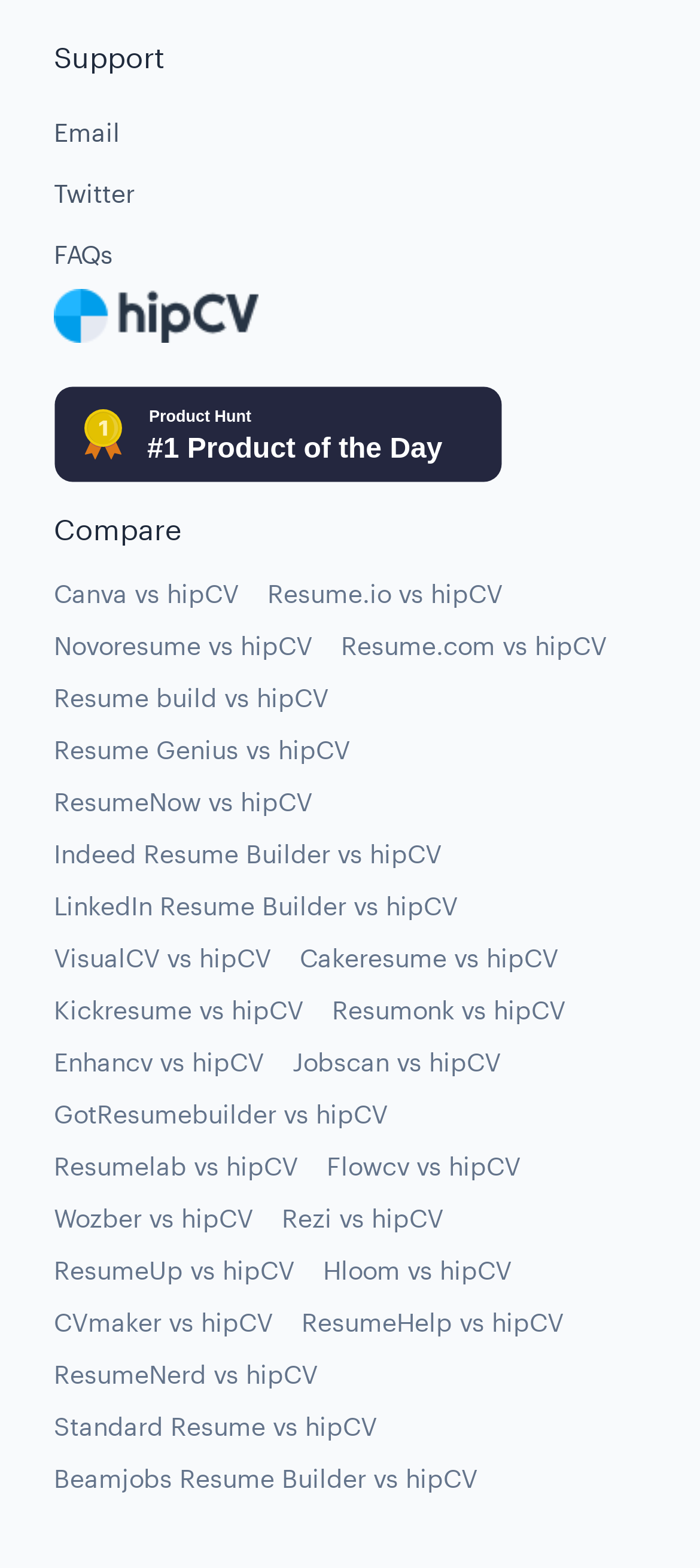What is the top product of the day on the website?
Give a single word or phrase answer based on the content of the image.

hipCV